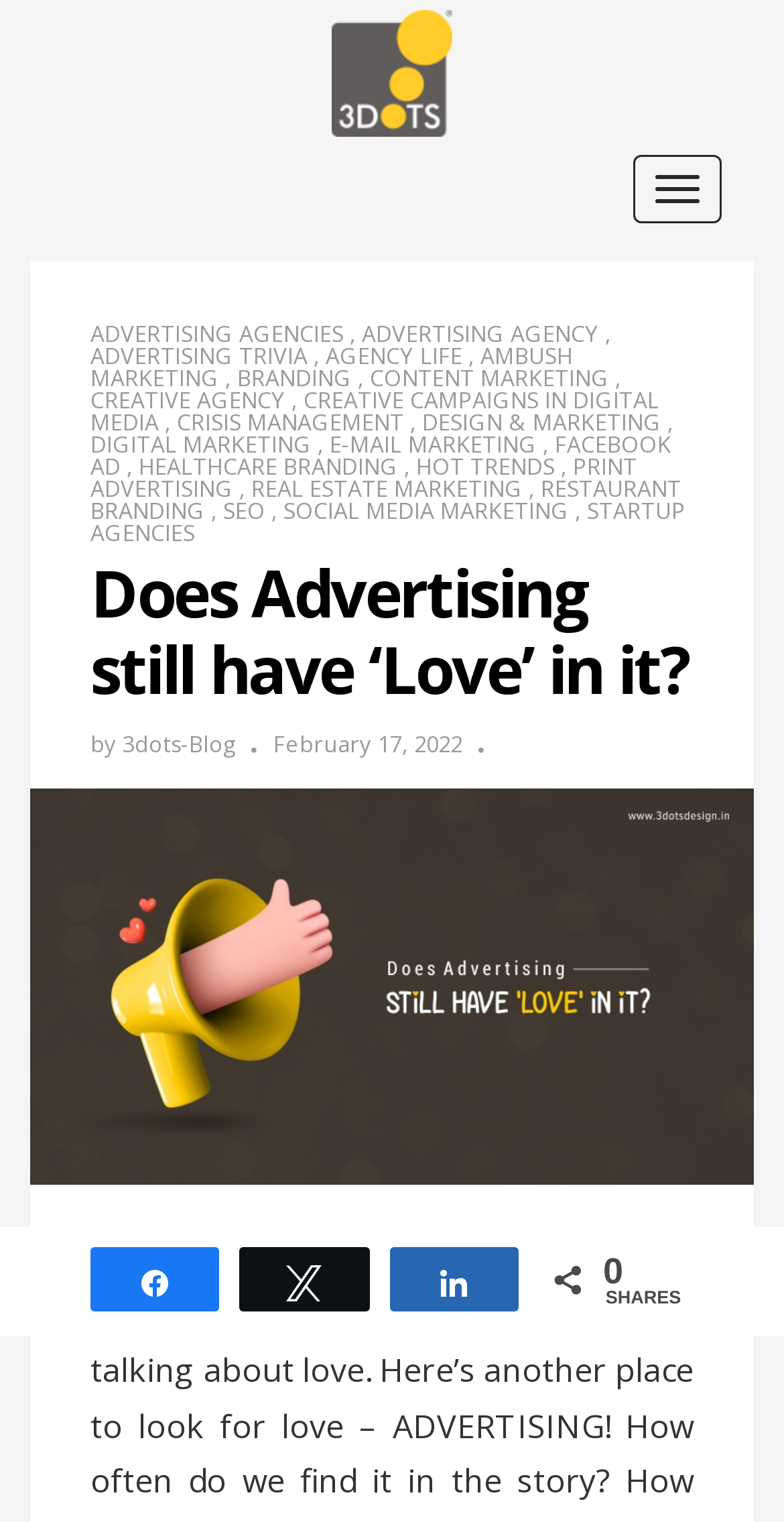Provide a short answer to the following question with just one word or phrase: What is the topic of the blog post?

Love in Advertising